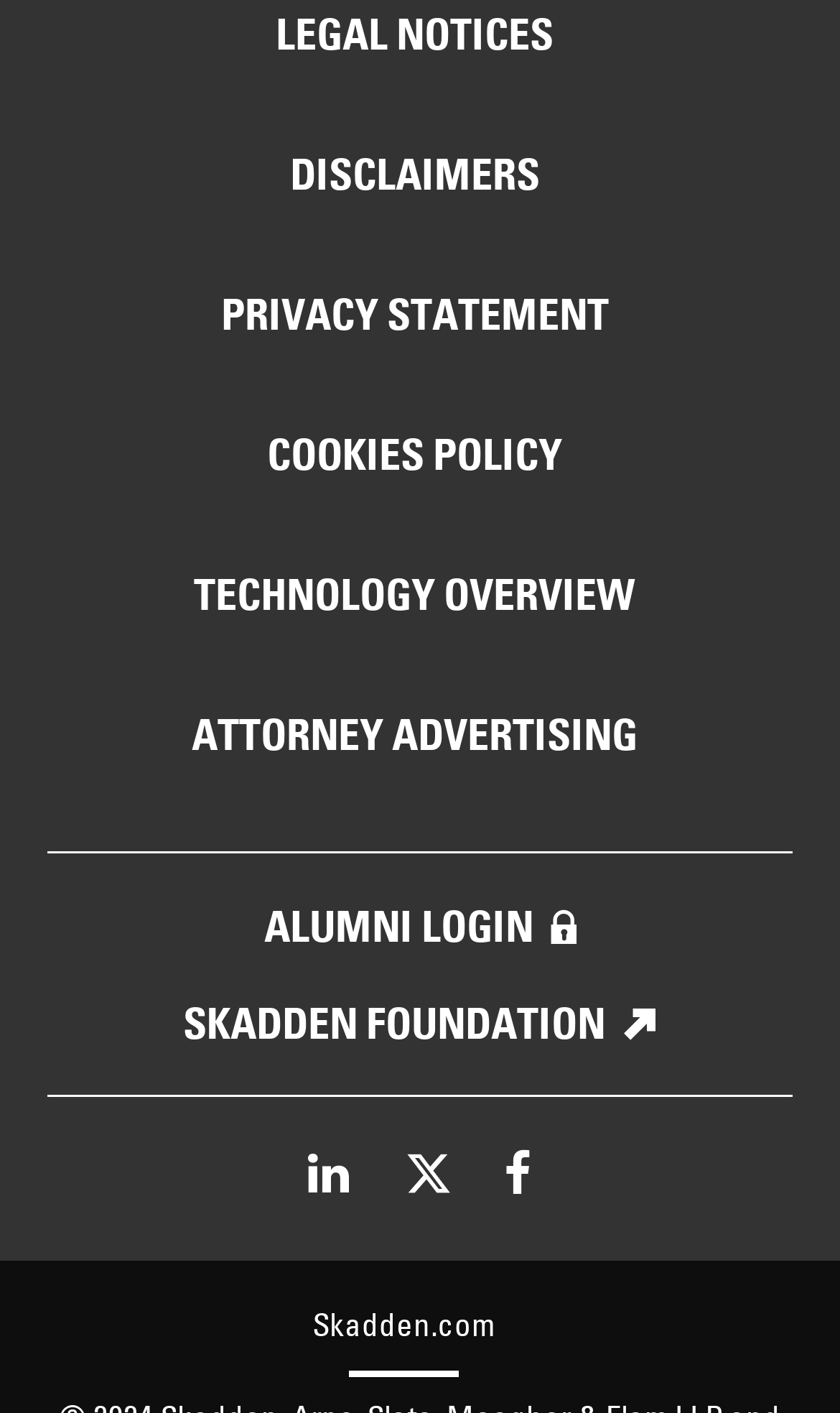Please predict the bounding box coordinates of the element's region where a click is necessary to complete the following instruction: "Visit Skadden's LinkedIn page". The coordinates should be represented by four float numbers between 0 and 1, i.e., [left, top, right, bottom].

[0.367, 0.811, 0.415, 0.854]